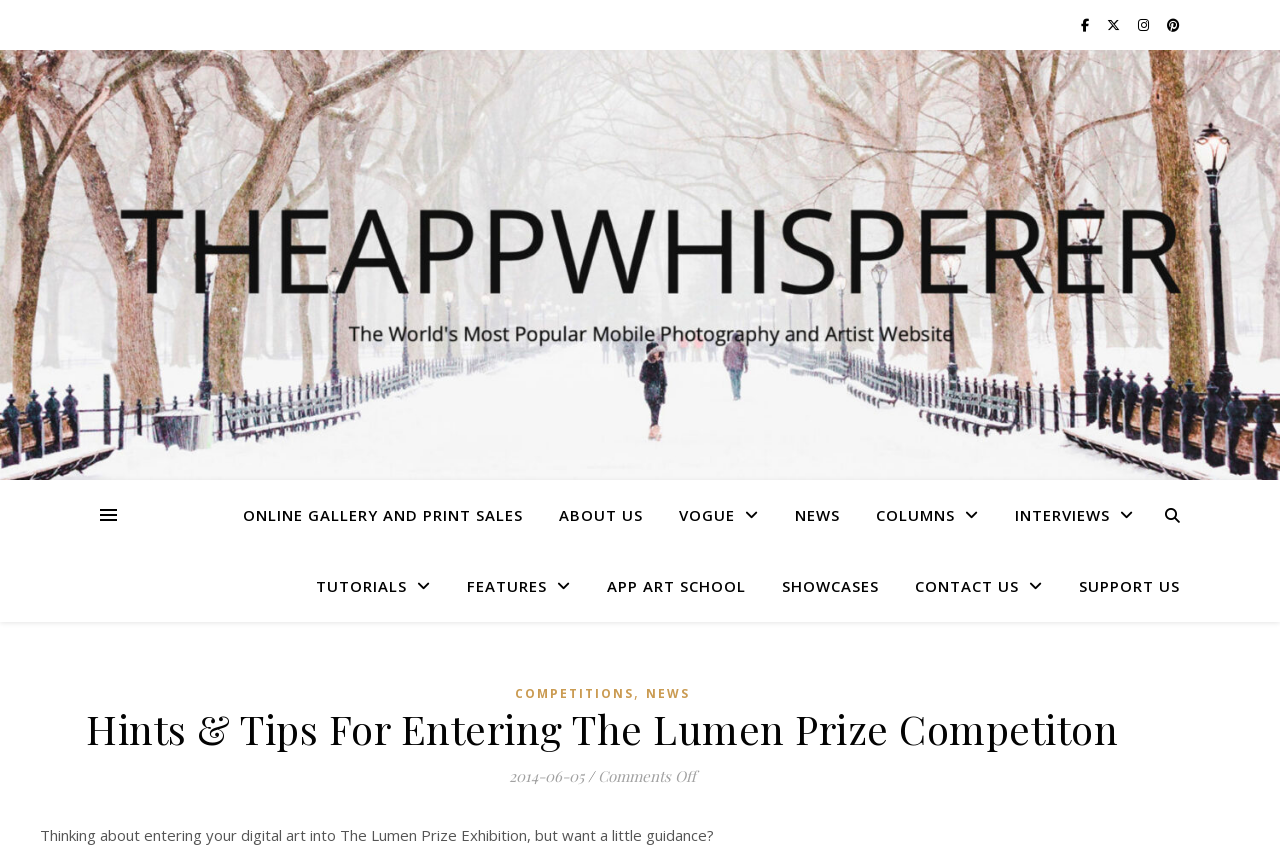What is the primary heading on this webpage?

Hints & Tips For Entering The Lumen Prize Competiton